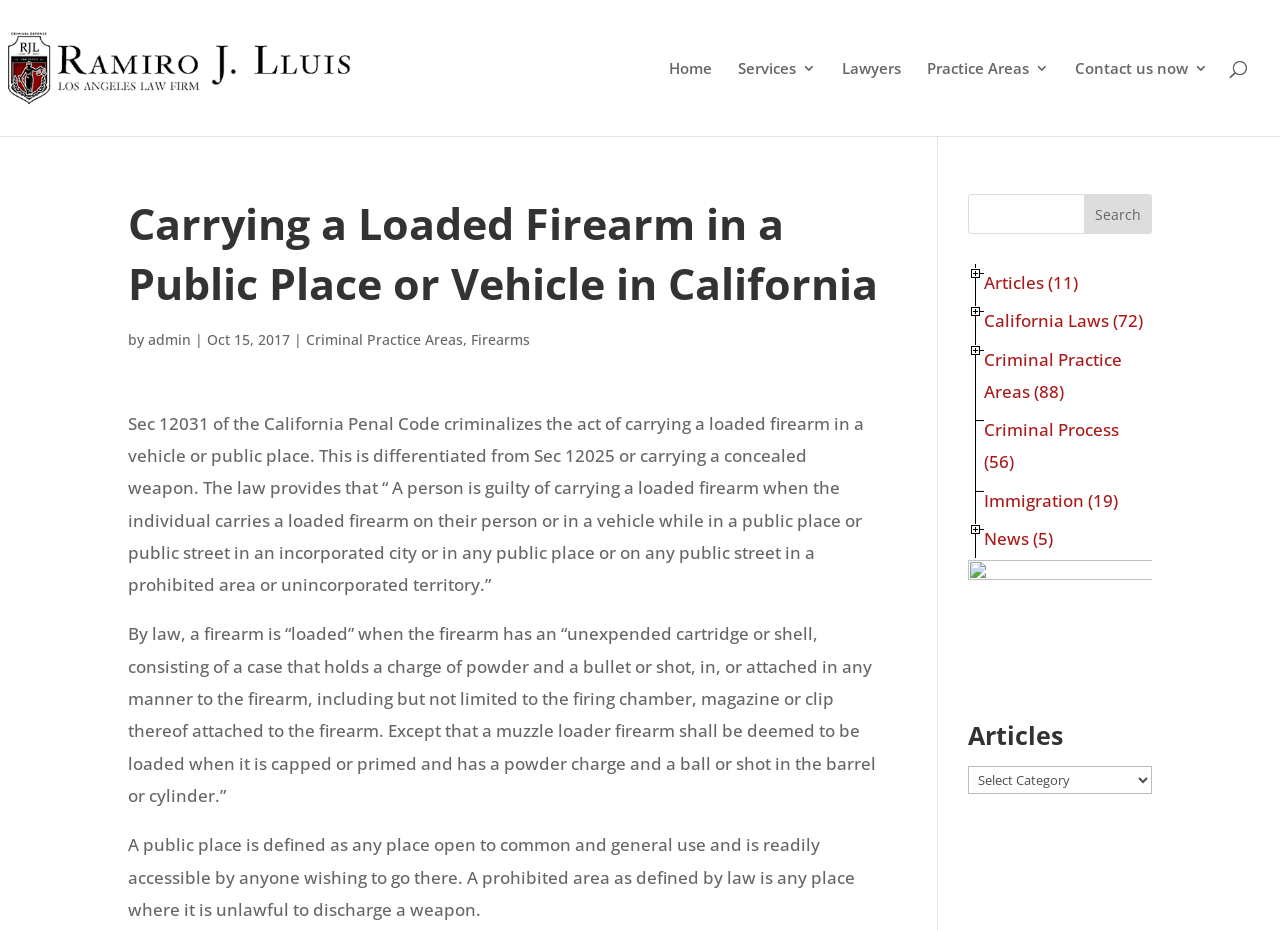Using the provided element description: "Practice Areas", determine the bounding box coordinates of the corresponding UI element in the screenshot.

[0.724, 0.066, 0.82, 0.146]